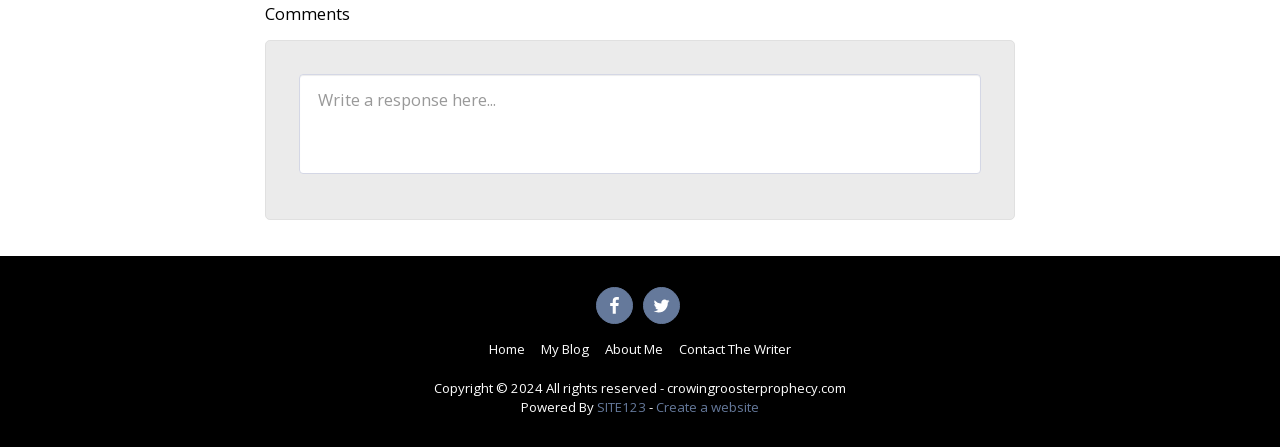For the given element description Contact The Writer, determine the bounding box coordinates of the UI element. The coordinates should follow the format (top-left x, top-left y, bottom-right x, bottom-right y) and be within the range of 0 to 1.

[0.53, 0.759, 0.618, 0.804]